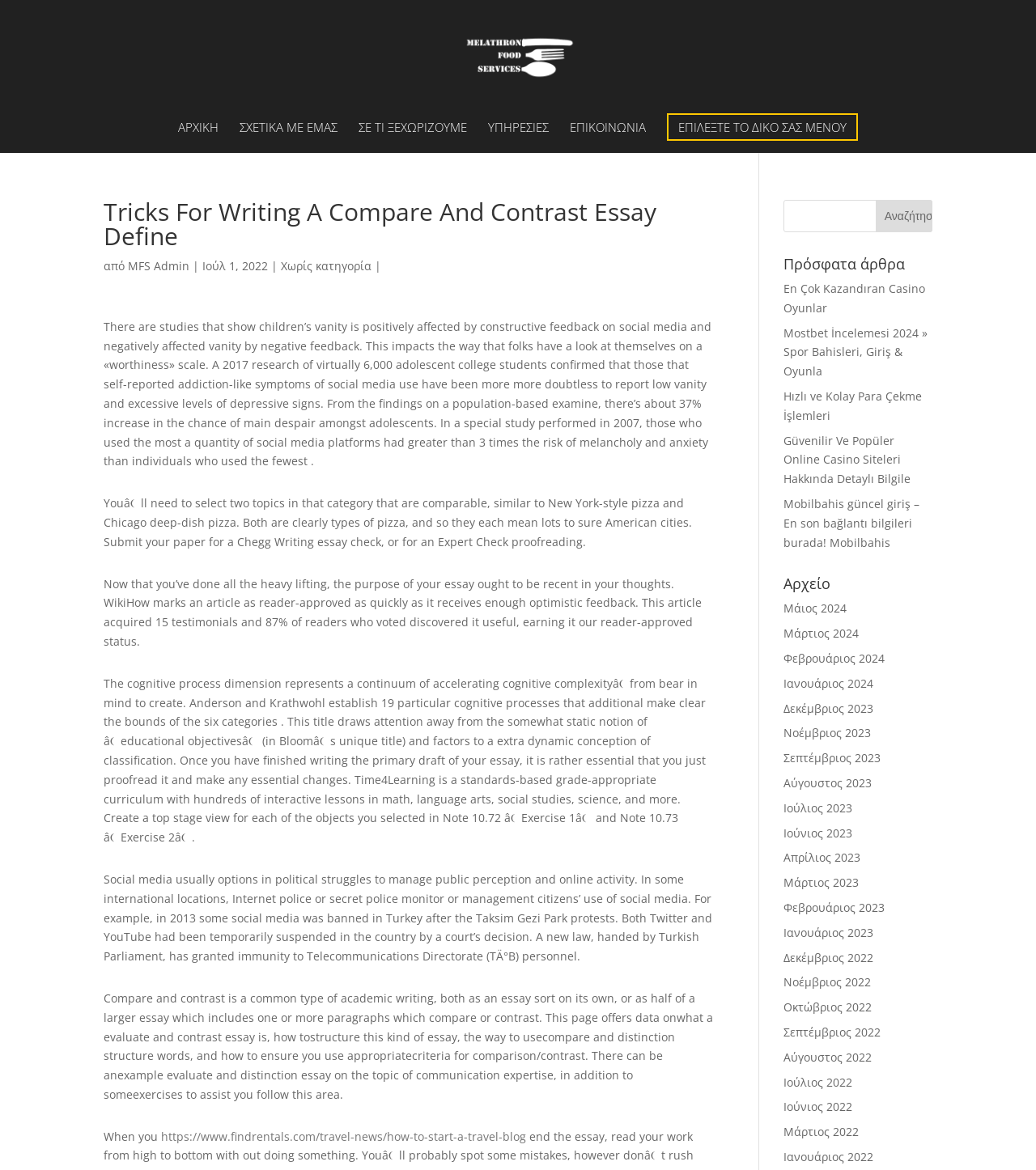Extract the bounding box coordinates for the UI element described by the text: "ΣΕ ΤΙ ΞΕΧΩΡΙΖΟΥΜΕ". The coordinates should be in the form of [left, top, right, bottom] with values between 0 and 1.

[0.346, 0.104, 0.451, 0.131]